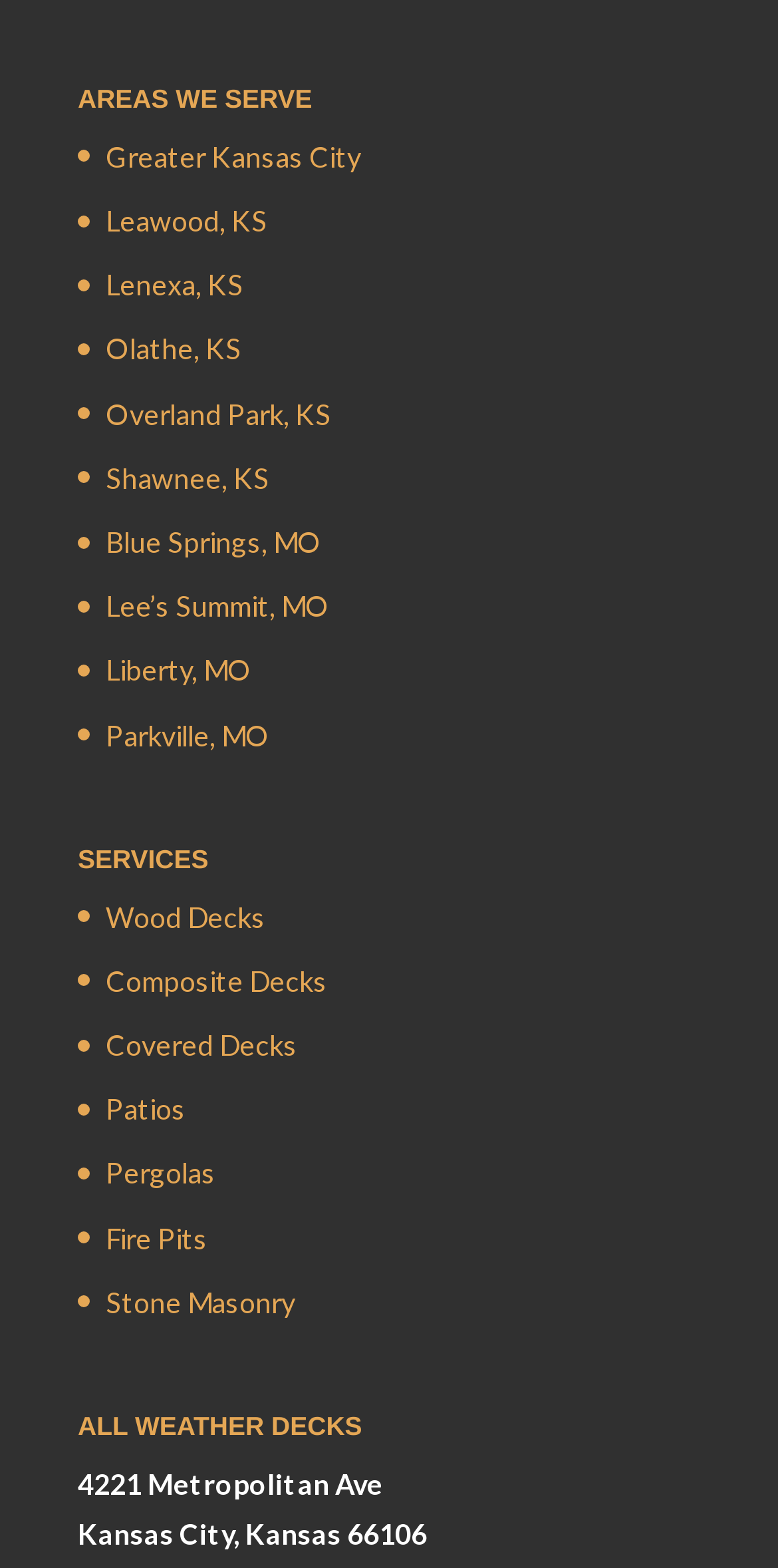Carefully examine the image and provide an in-depth answer to the question: What is the name of the section below 'SERVICES'?

I looked at the webpage and found a heading below the 'SERVICES' section, which is 'ALL WEATHER DECKS'.